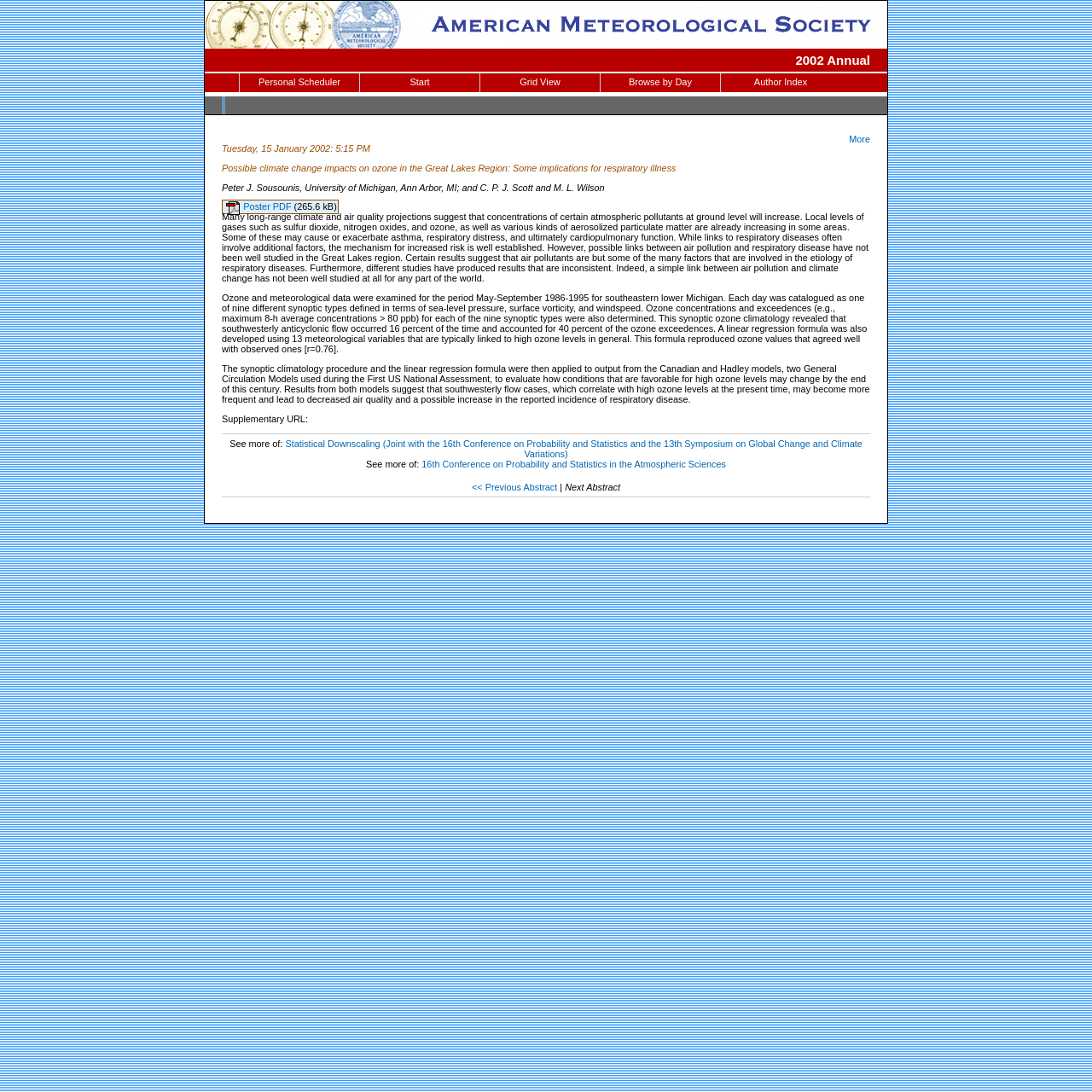Refer to the image and provide an in-depth answer to the question: 
What is the type of flow that correlates with high ozone levels?

I found the type of flow that correlates with high ozone levels by reading the static text elements that describe the research, which mention that southwesterly anticyclonic flow occurred 16 percent of the time and accounted for 40 percent of the ozone exceedences.